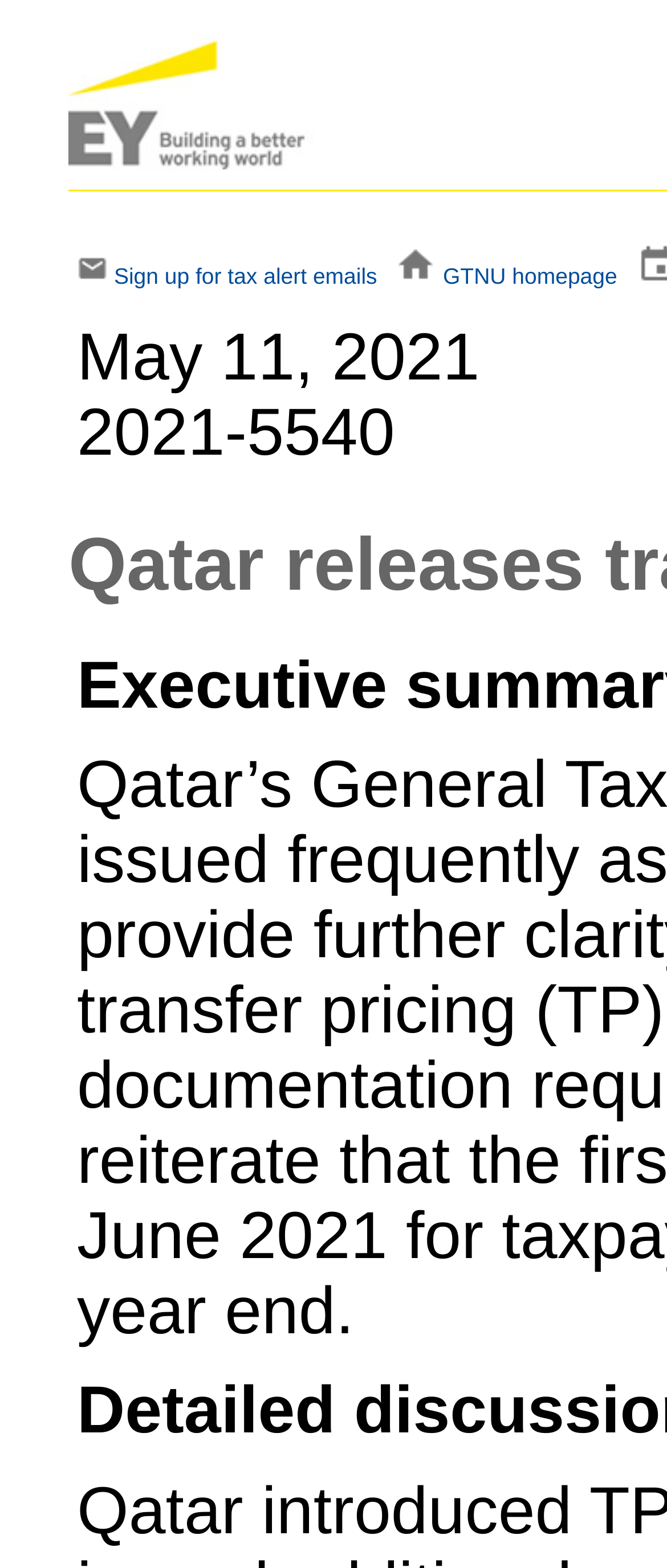Provide a thorough summary of the webpage.

The webpage is about Qatar releasing transfer pricing FAQs. At the top left, there is a link with an accompanying image. To the right of this link, there are three more links: "Sign up for tax alert emails", another link with an image, and "GTNU homepage". These links are positioned horizontally, with small gaps in between, and are located near the top of the page.